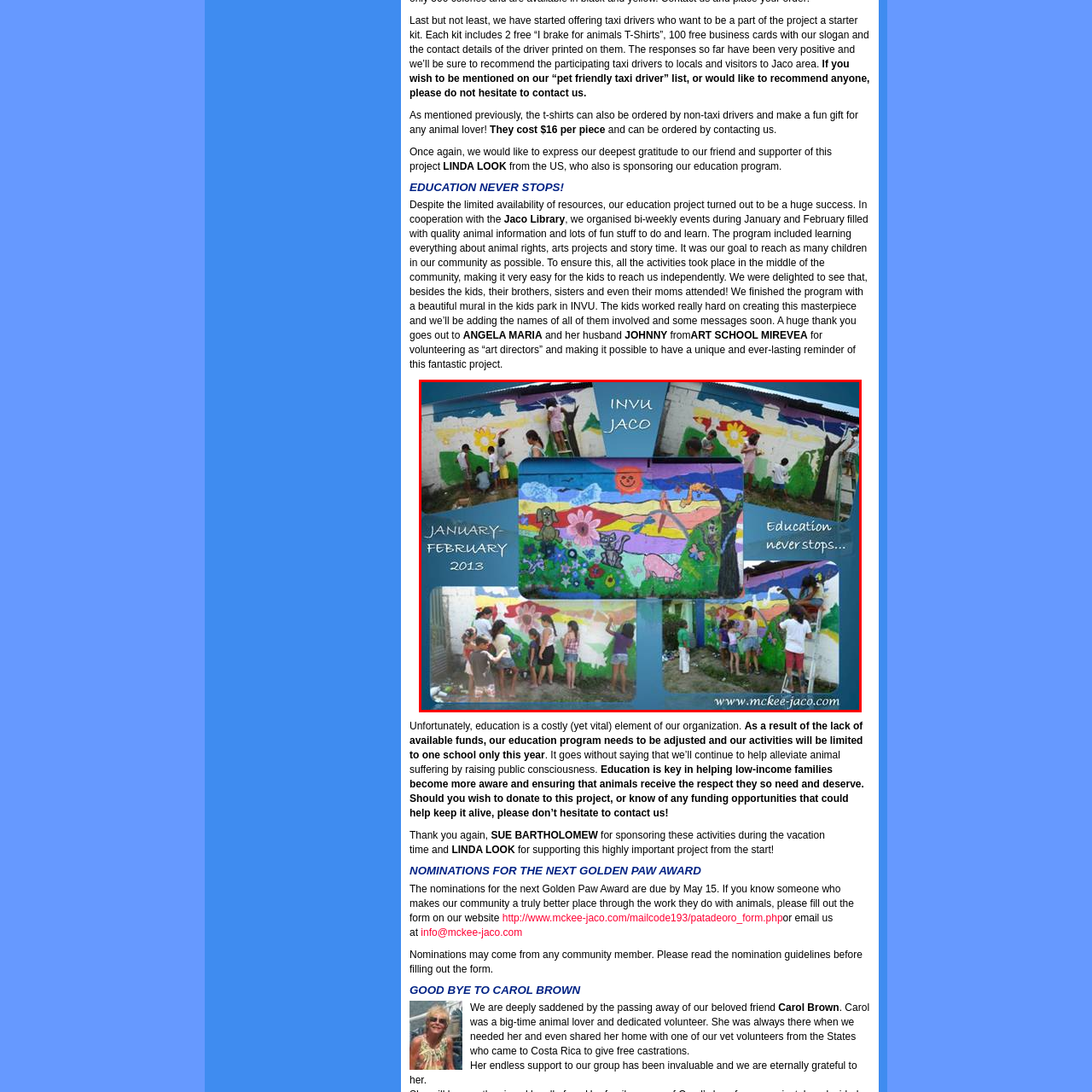Please analyze the portion of the image highlighted by the red bounding box and respond to the following question with a detailed explanation based on what you see: What is the theme of the mural?

The caption describes the mural as featuring 'joyful and colorful depictions of animals, flowers, and landscapes', indicating that these are the main themes of the mural.